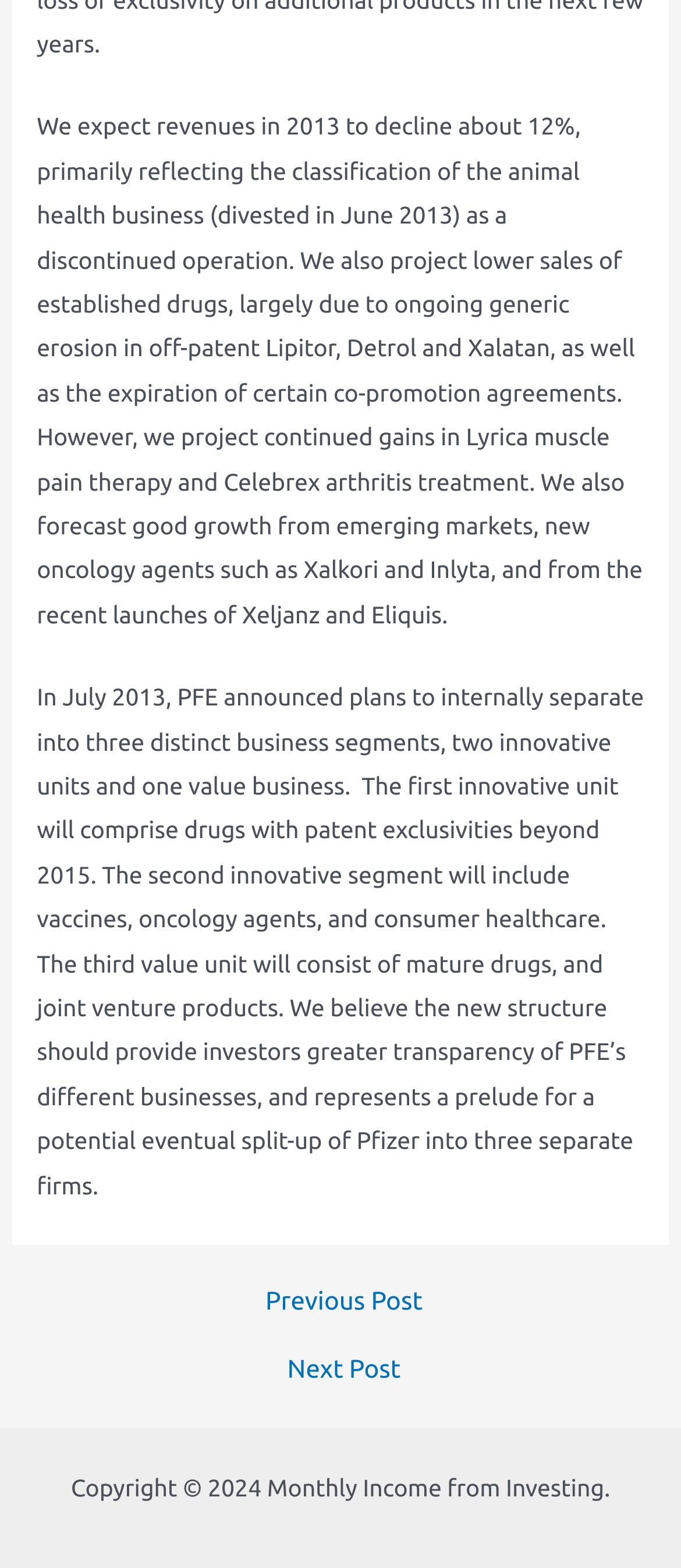What are the two navigation options?
Please answer the question as detailed as possible based on the image.

The navigation section has two links, 'Previous Post' and 'Next Post', which are the two navigation options.